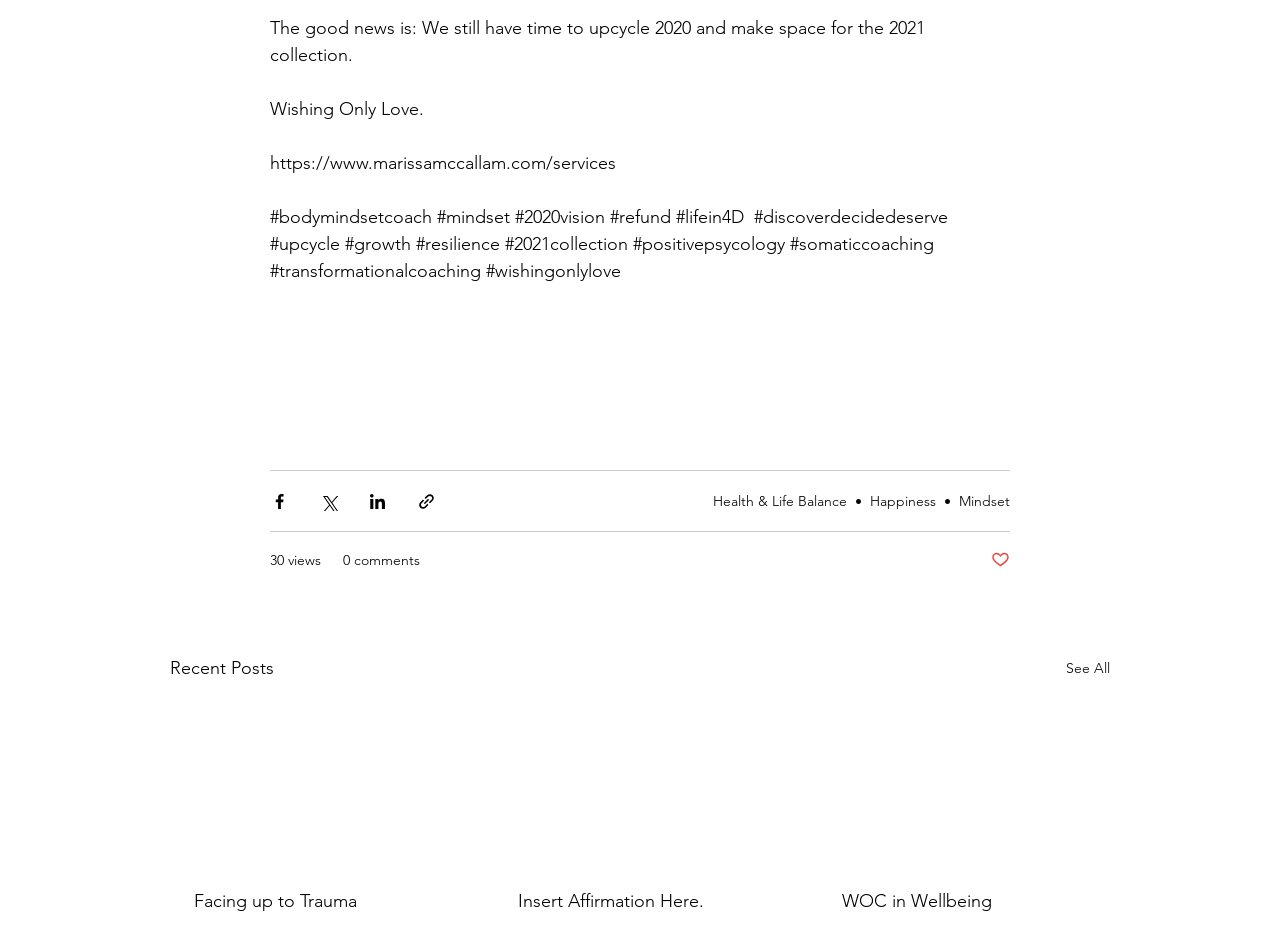Determine the coordinates of the bounding box that should be clicked to complete the instruction: "Read the article 'How to USE 3D ZOOM EFFECT Photo Trend on TikTok with CapCut in 2024'". The coordinates should be represented by four float numbers between 0 and 1: [left, top, right, bottom].

None